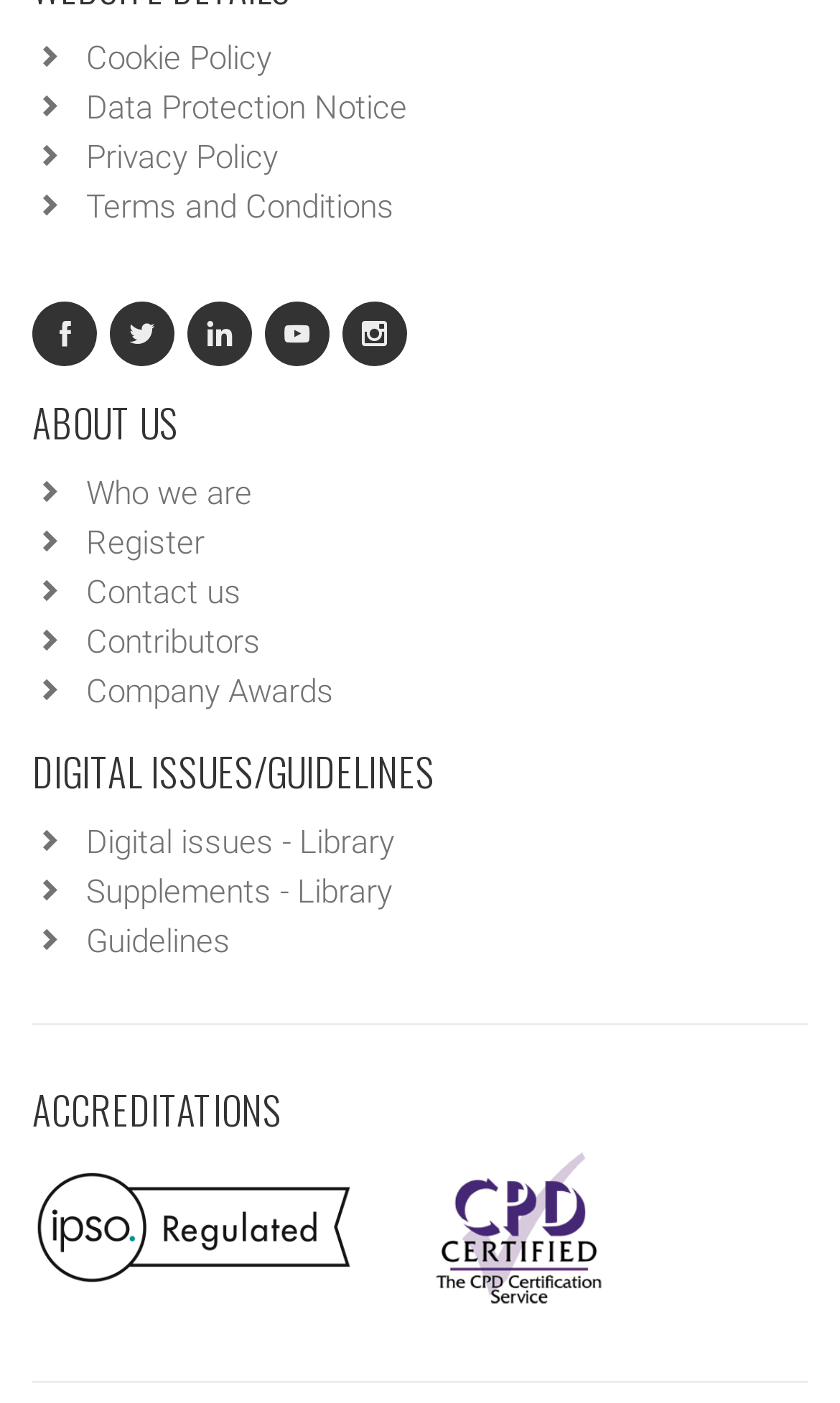Locate the bounding box coordinates of the area you need to click to fulfill this instruction: 'Contact us'. The coordinates must be in the form of four float numbers ranging from 0 to 1: [left, top, right, bottom].

[0.103, 0.408, 0.287, 0.436]